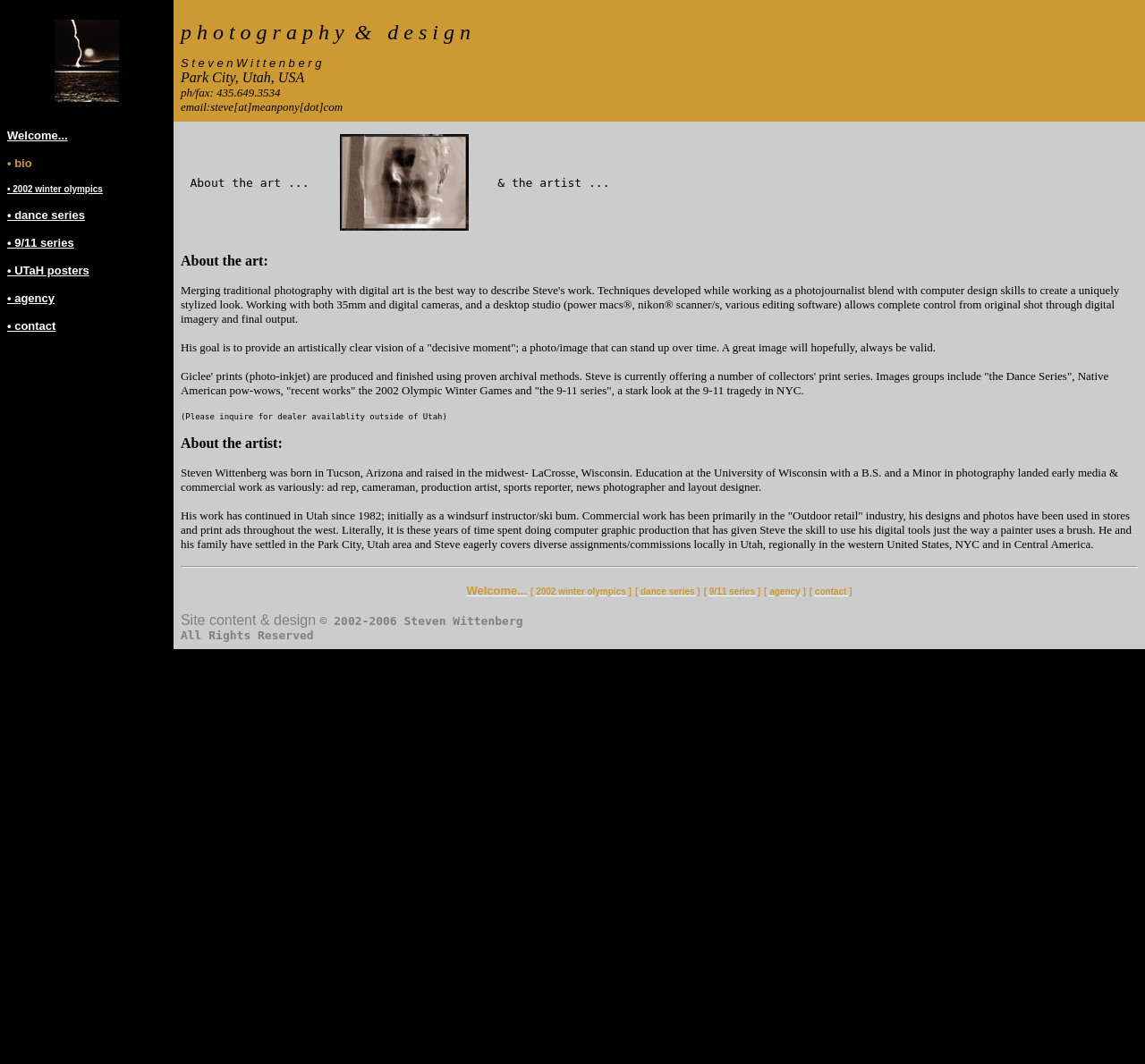Please determine the bounding box coordinates of the element's region to click in order to carry out the following instruction: "Read 'How to Sign Up on Startmula.com | Startmula.com Review'". The coordinates should be four float numbers between 0 and 1, i.e., [left, top, right, bottom].

None